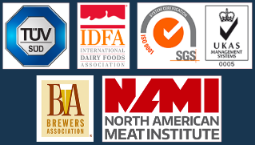Using the details in the image, give a detailed response to the question below:
What does the Brewery Association focus on?

According to the caption, the Brewery Association (BA) focuses on promoting and protecting craft brewers in the United States, which implies that it works to support and defend the interests of craft brewers.